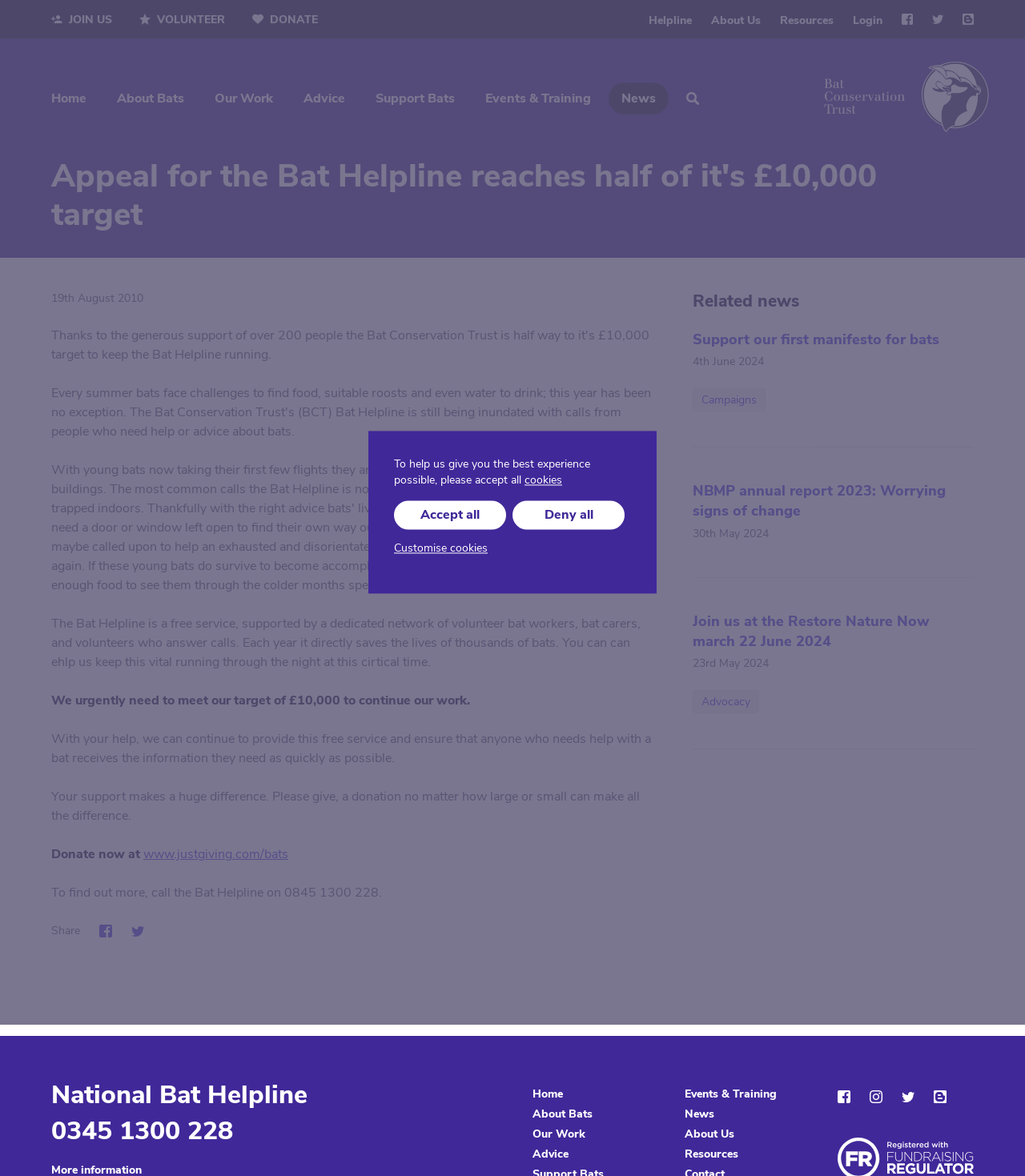Using the description: "parent_node: Comment name="url" placeholder="Website"", identify the bounding box of the corresponding UI element in the screenshot.

None